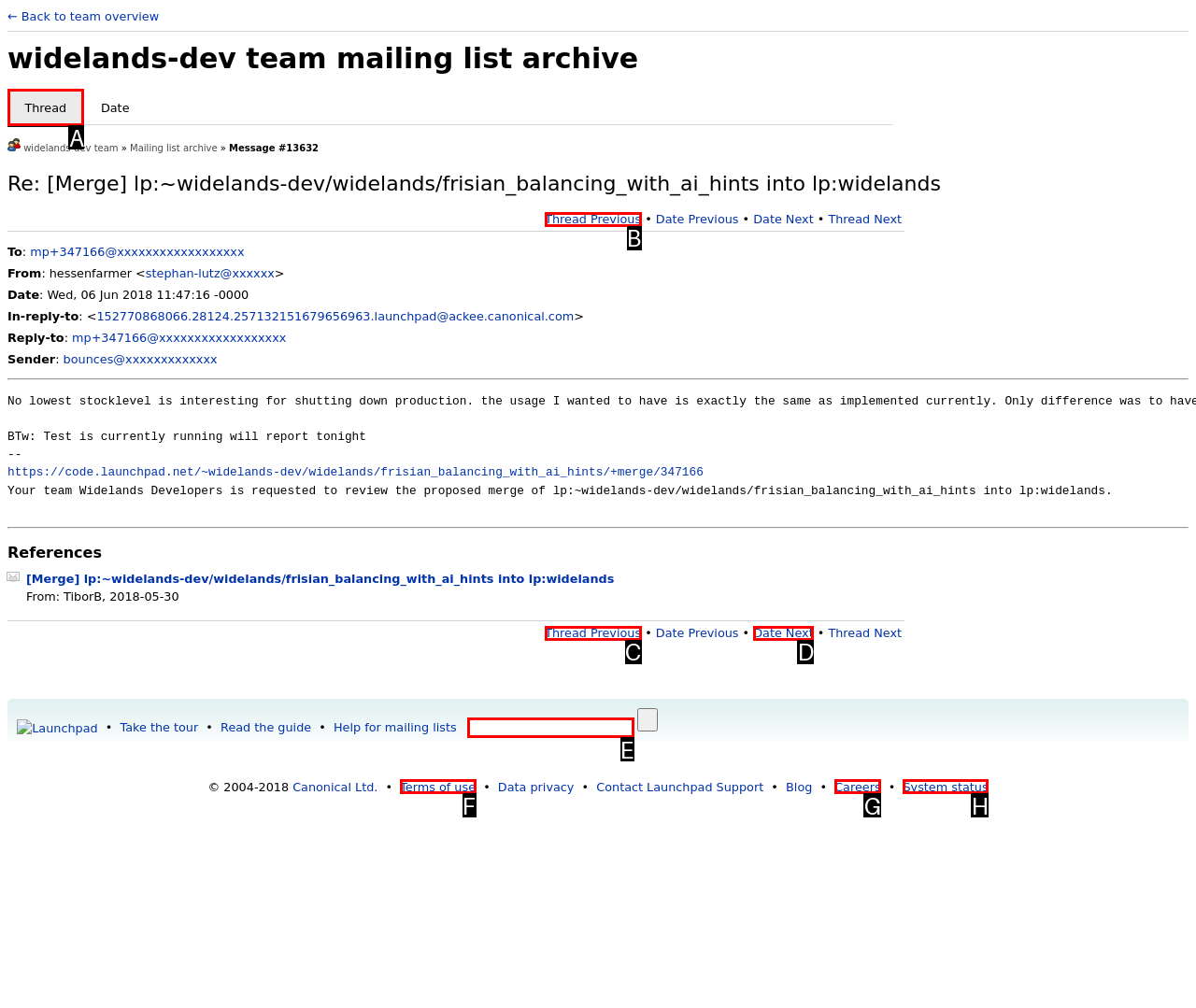Choose the HTML element that should be clicked to accomplish the task: Search for something. Answer with the letter of the chosen option.

E